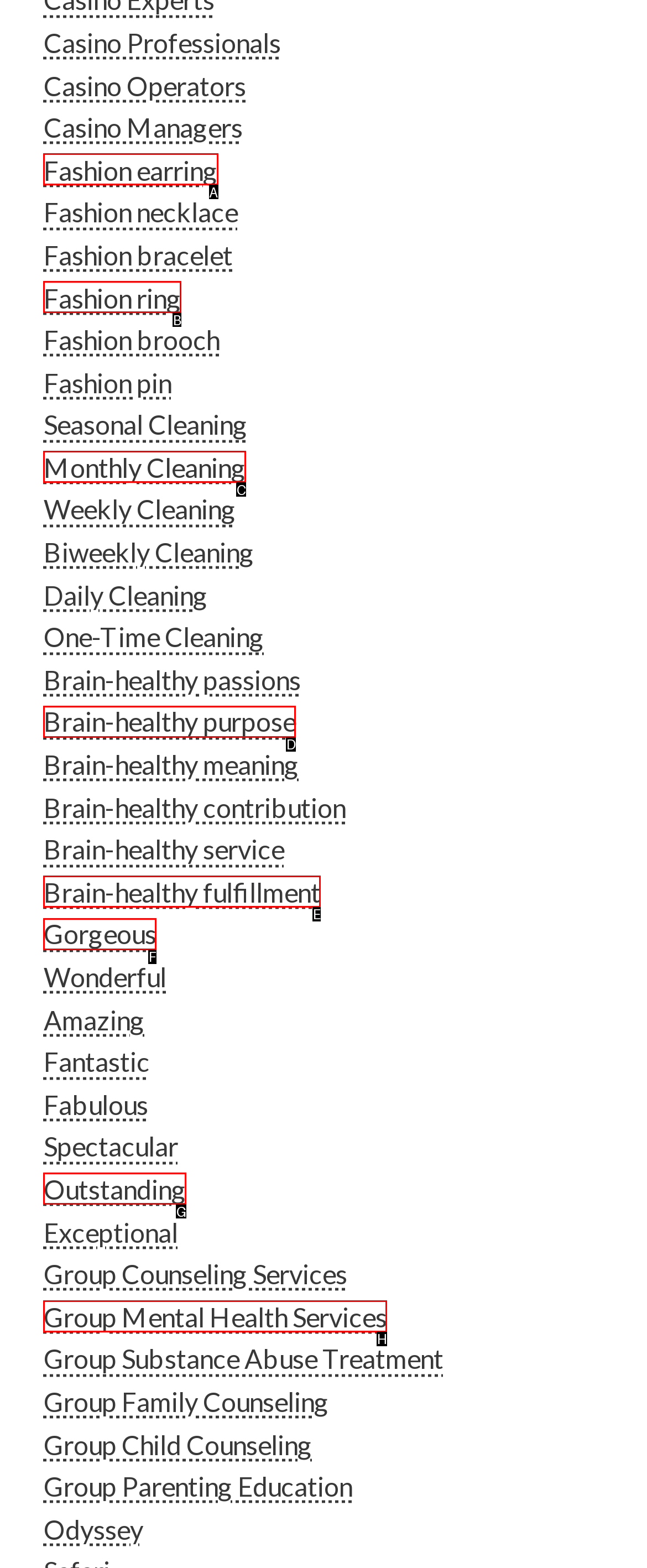Select the correct HTML element to complete the following task: View Fashion earring
Provide the letter of the choice directly from the given options.

A